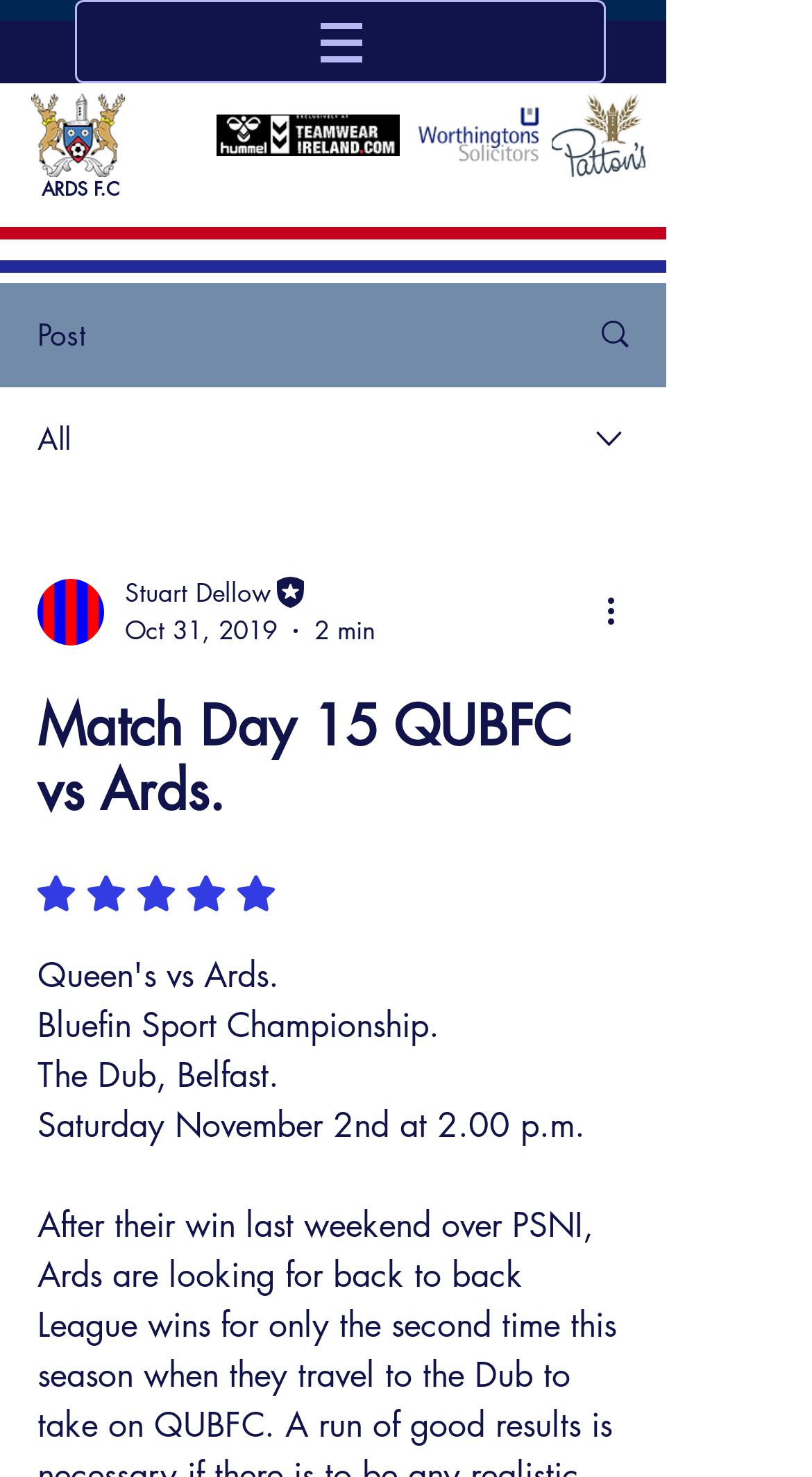What is the date of the match?
Refer to the image and respond with a one-word or short-phrase answer.

Saturday November 2nd